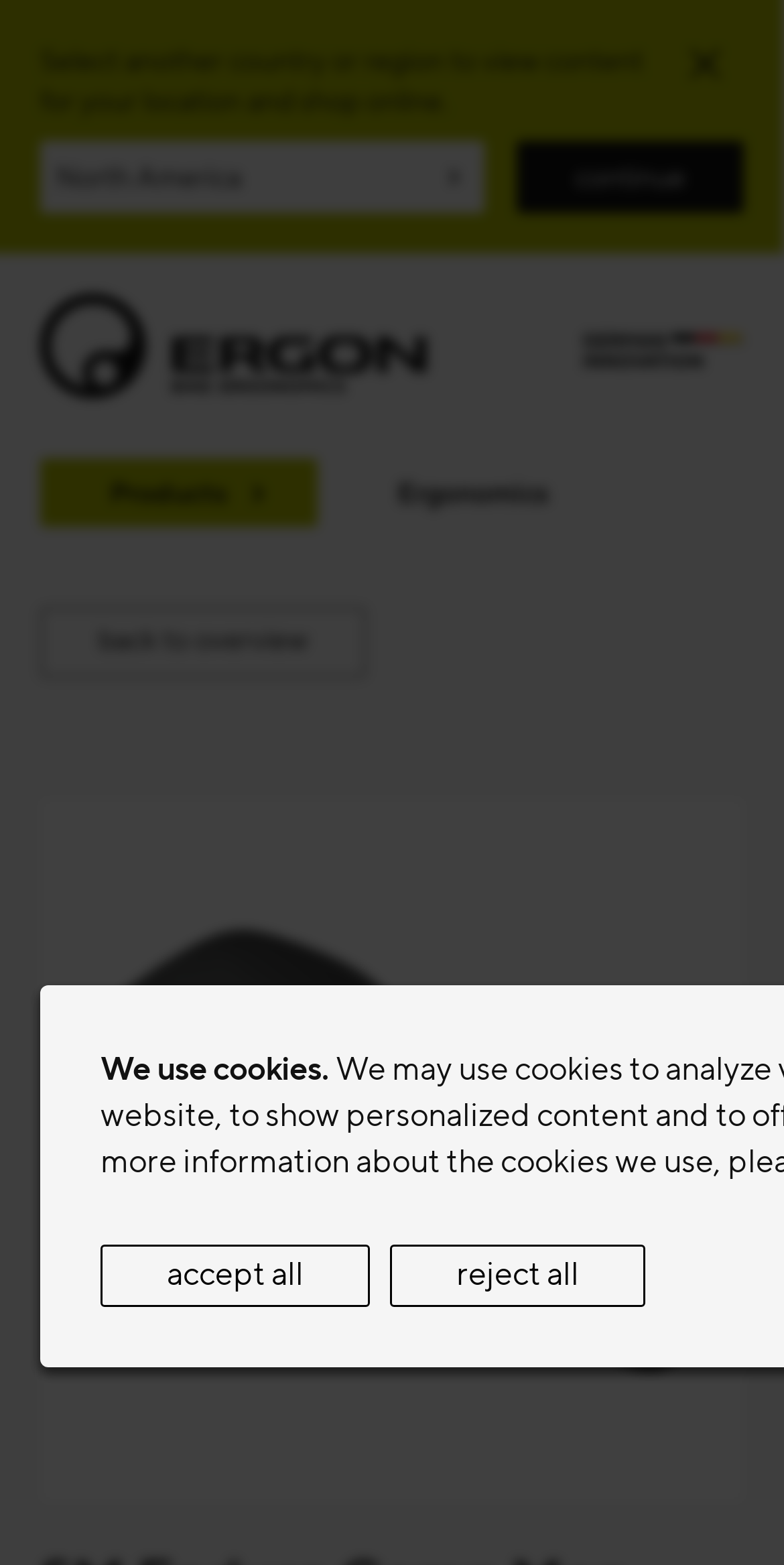Identify the bounding box coordinates necessary to click and complete the given instruction: "Select a country or region".

[0.051, 0.09, 0.618, 0.136]